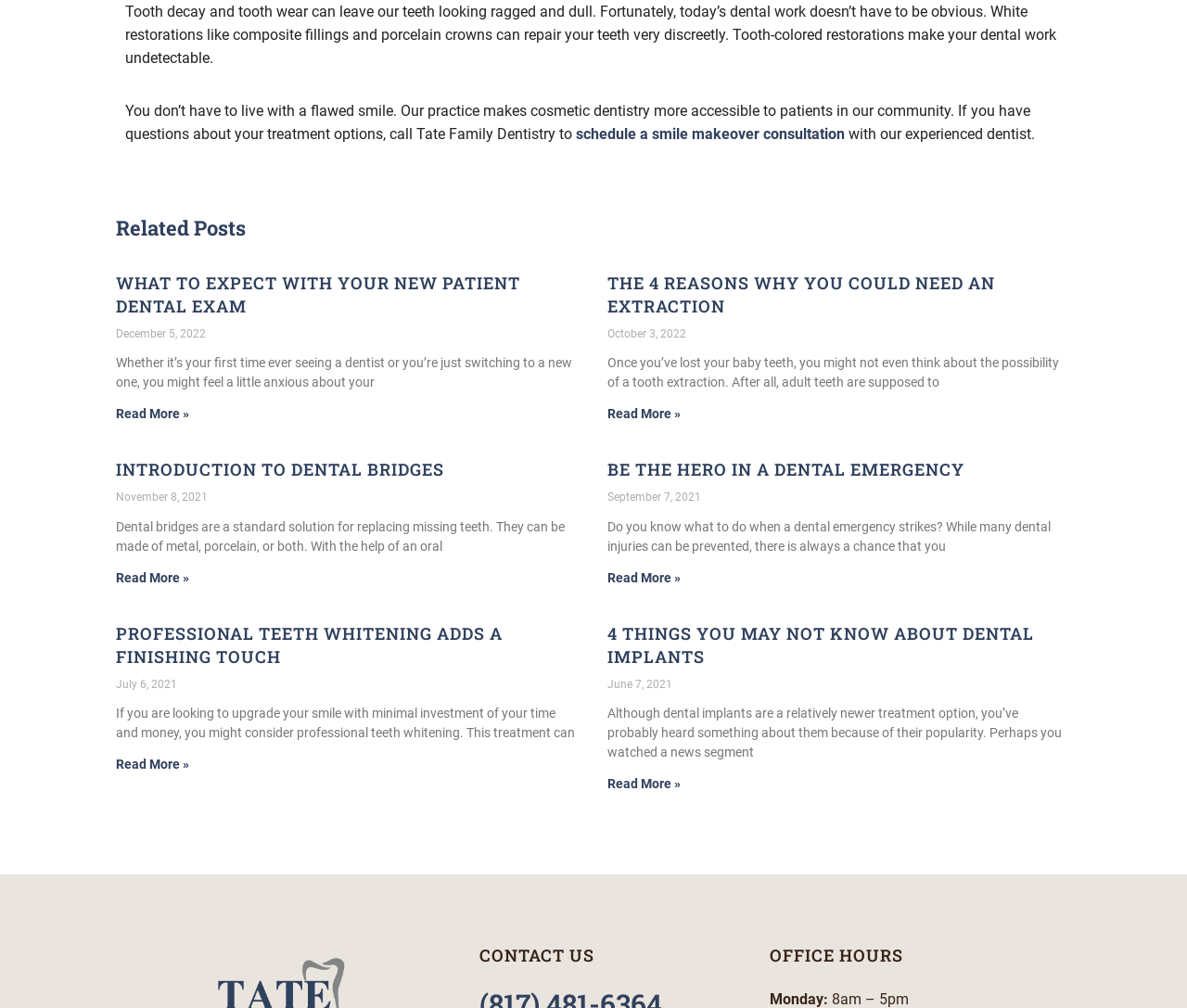What is the date of the article 'WHAT TO EXPECT WITH YOUR NEW PATIENT DENTAL EXAM'?
Look at the image and answer the question with a single word or phrase.

December 5, 2022